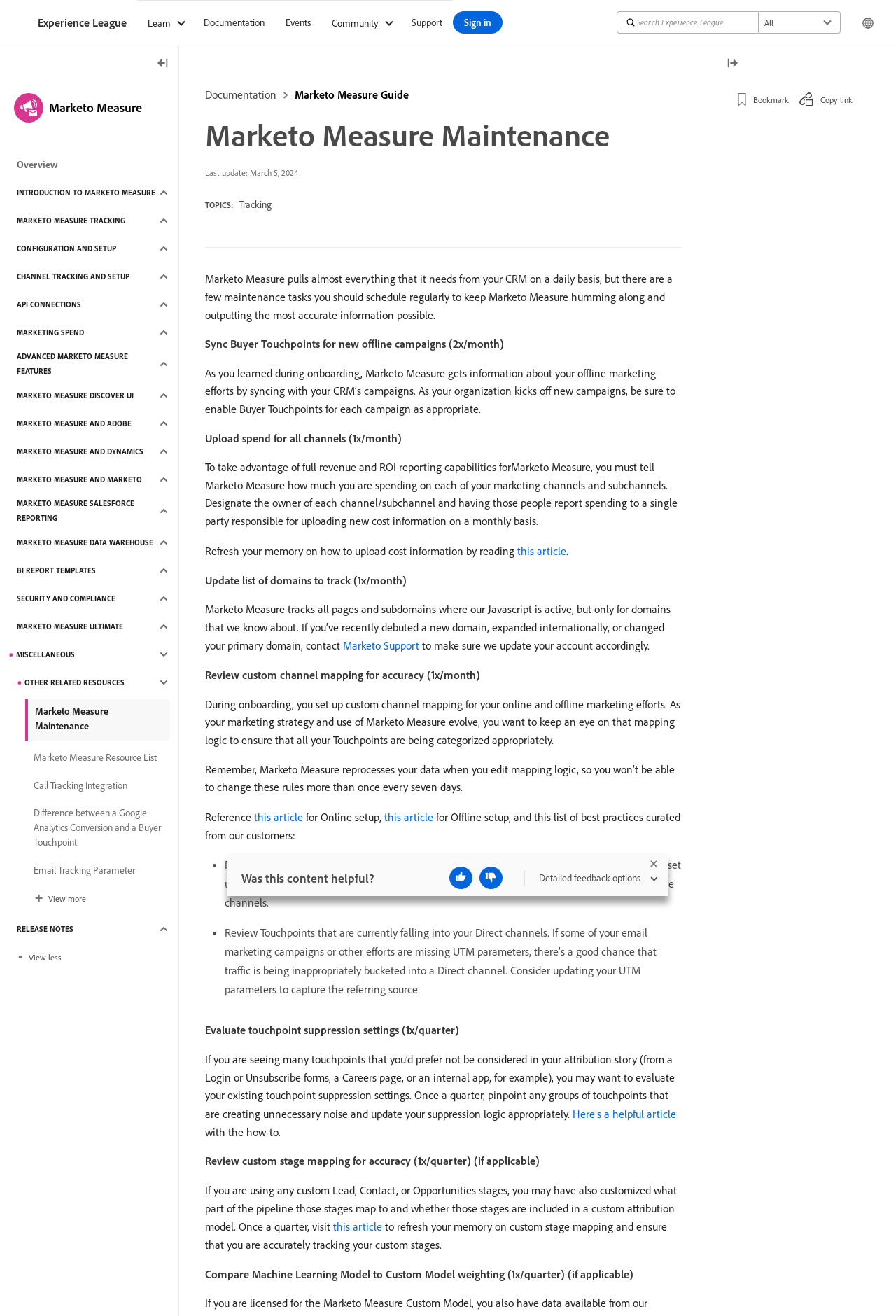What is the recommended frequency for reviewing custom stage mapping?
Please provide a comprehensive answer based on the contents of the image.

The webpage suggests that users should review custom stage mapping on a quarterly basis to ensure that custom Lead, Contact, or Opportunities stages are accurately tracked and included in custom attribution models.